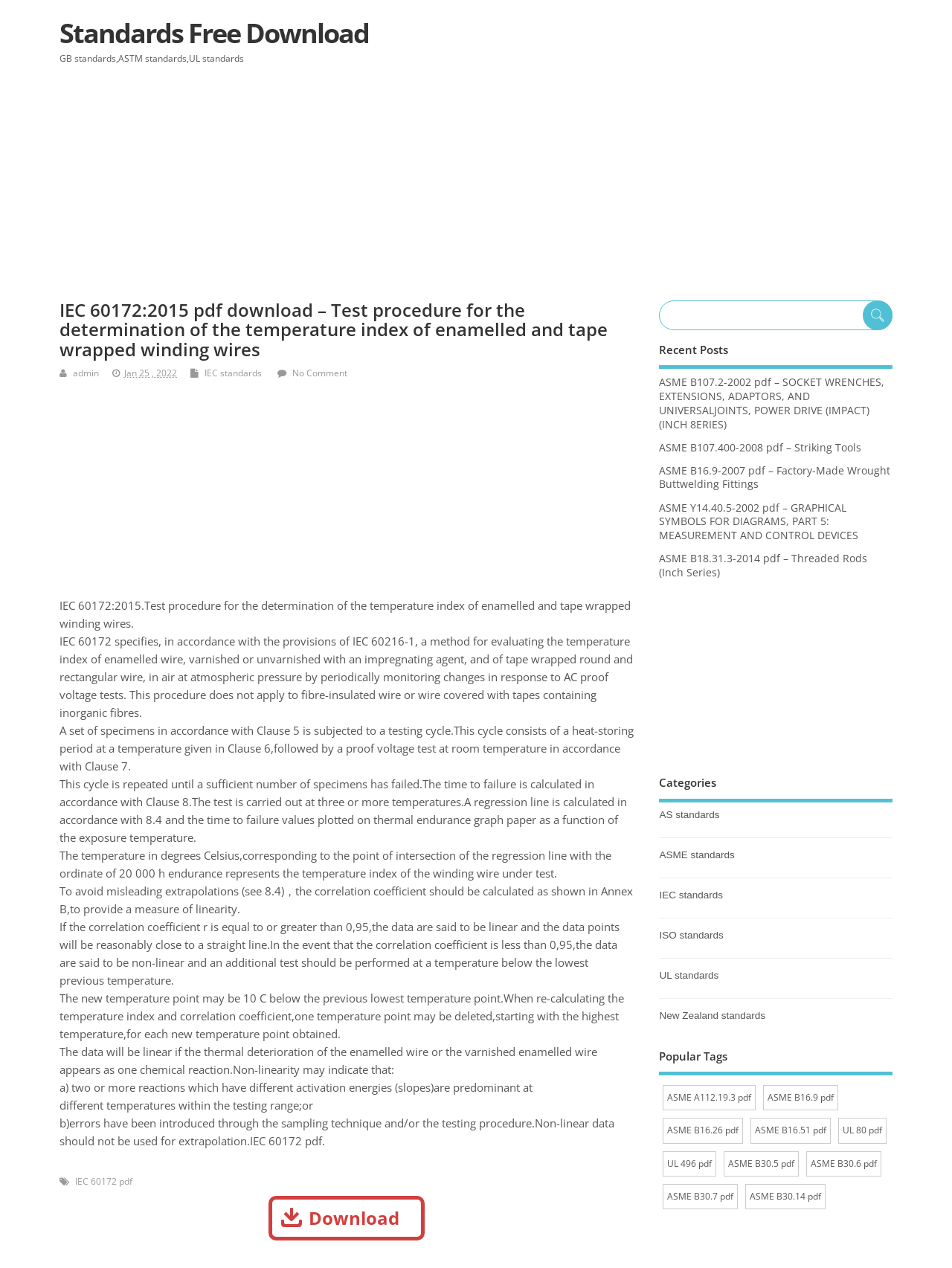Identify the text that serves as the heading for the webpage and generate it.

Standards Free Download